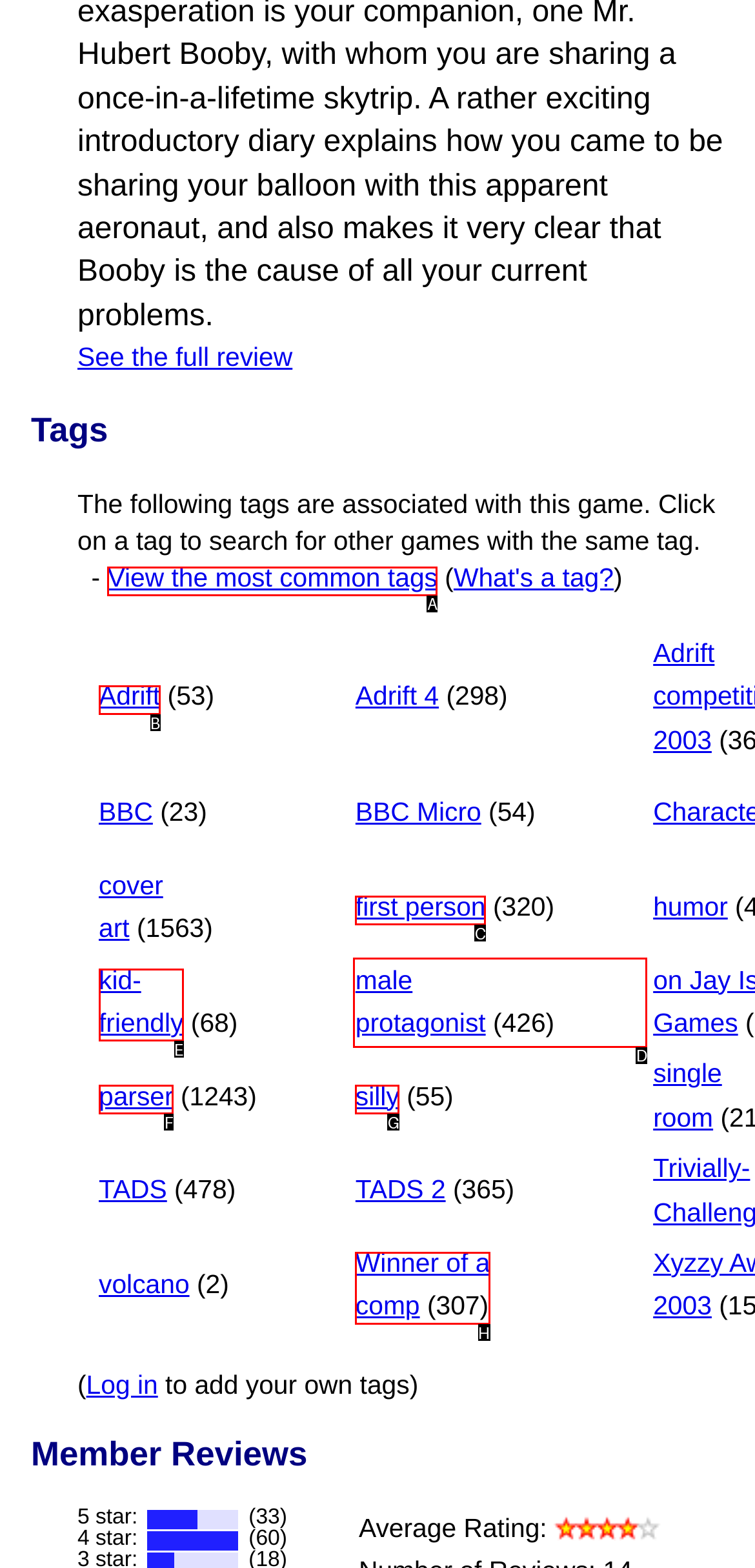Determine which HTML element to click for this task: Click on Brompton Provide the letter of the selected choice.

None